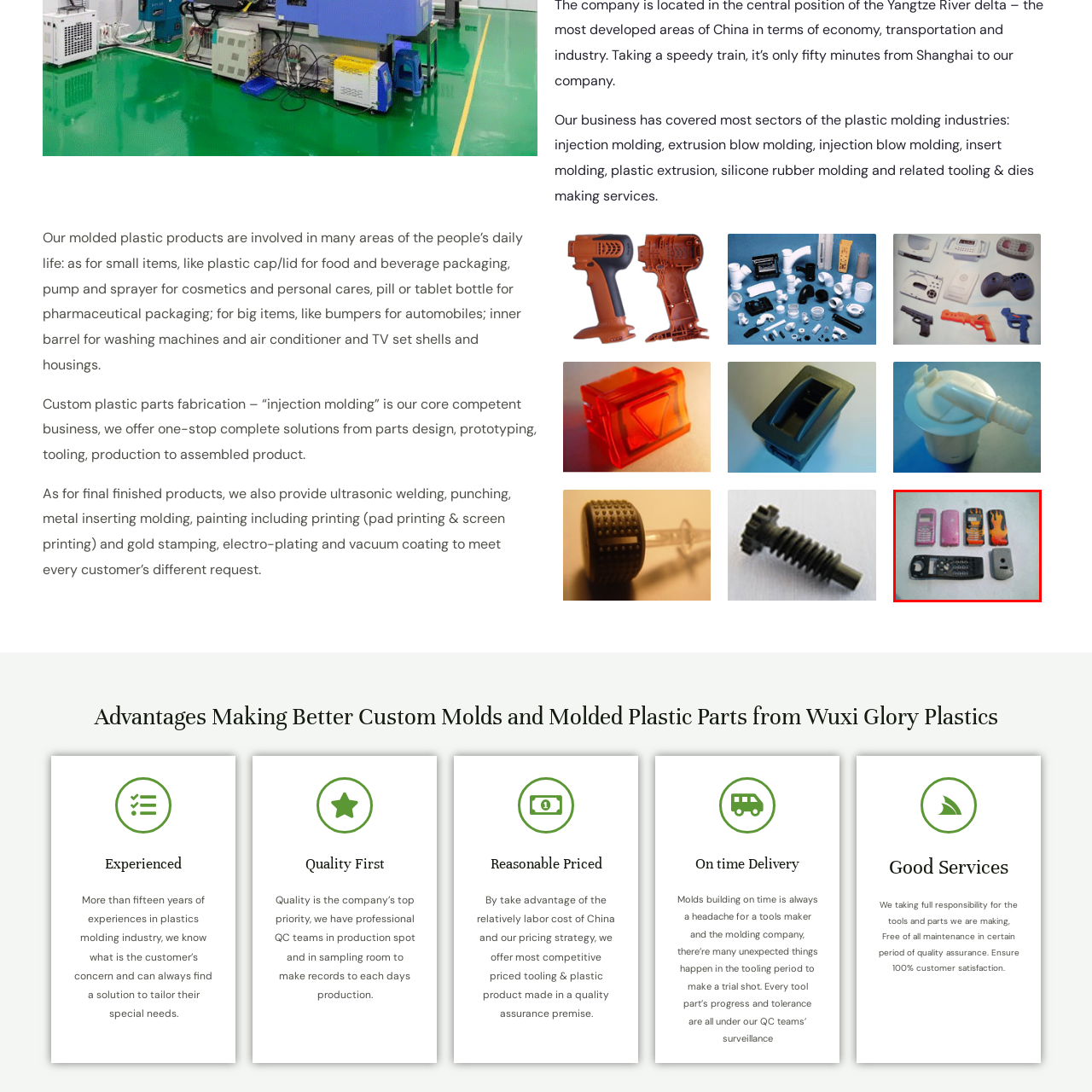Inspect the image outlined in red and answer succinctly: How many mobile phone casings have eye-catching patterns?

Two